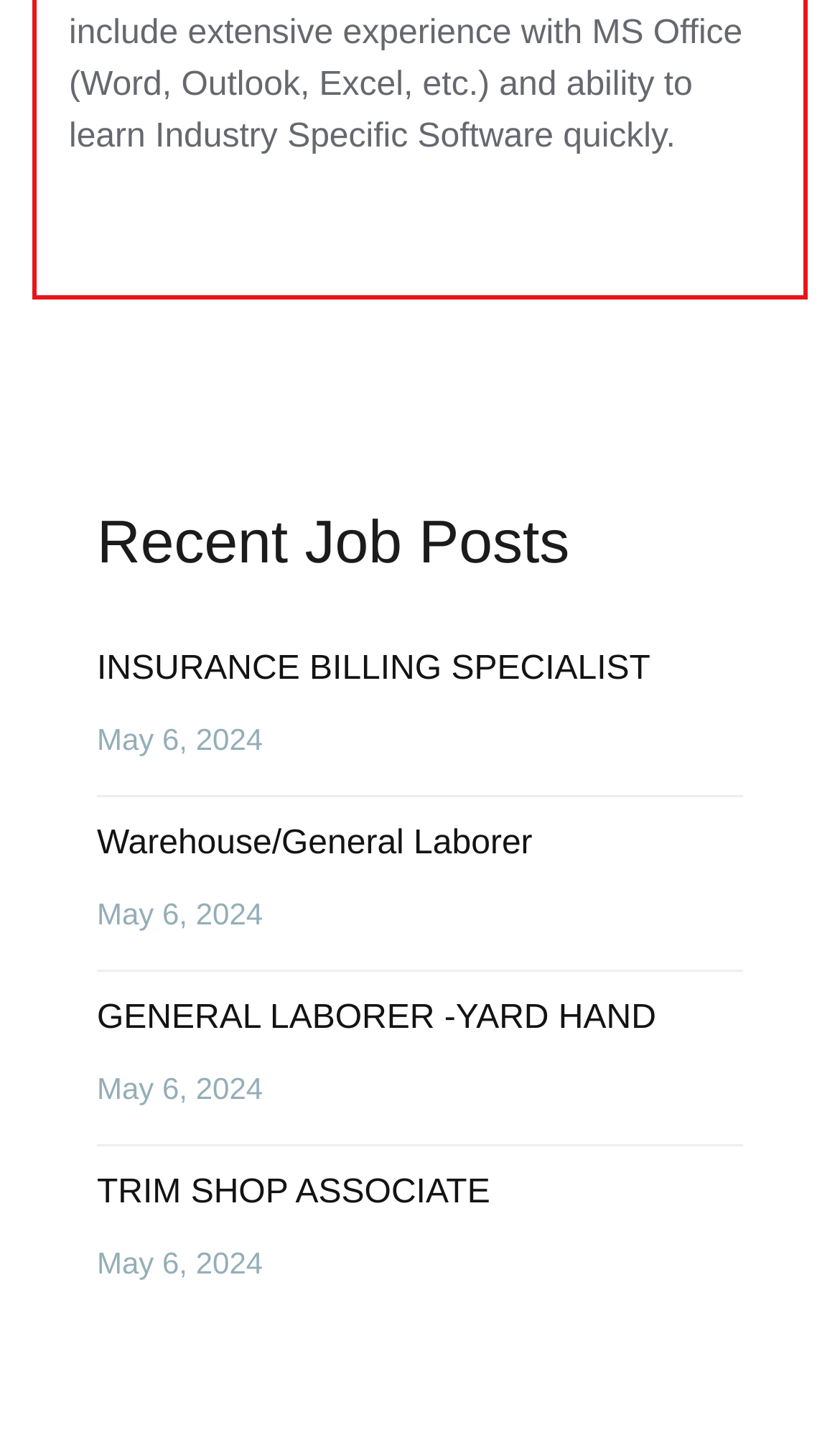Based on what you see in the screenshot, provide a thorough answer to this question: What is the first job post listed?

I looked at the link elements on the webpage and found that the first link is 'INSURANCE BILLING SPECIALIST'. This link is located at the top of the job post list.